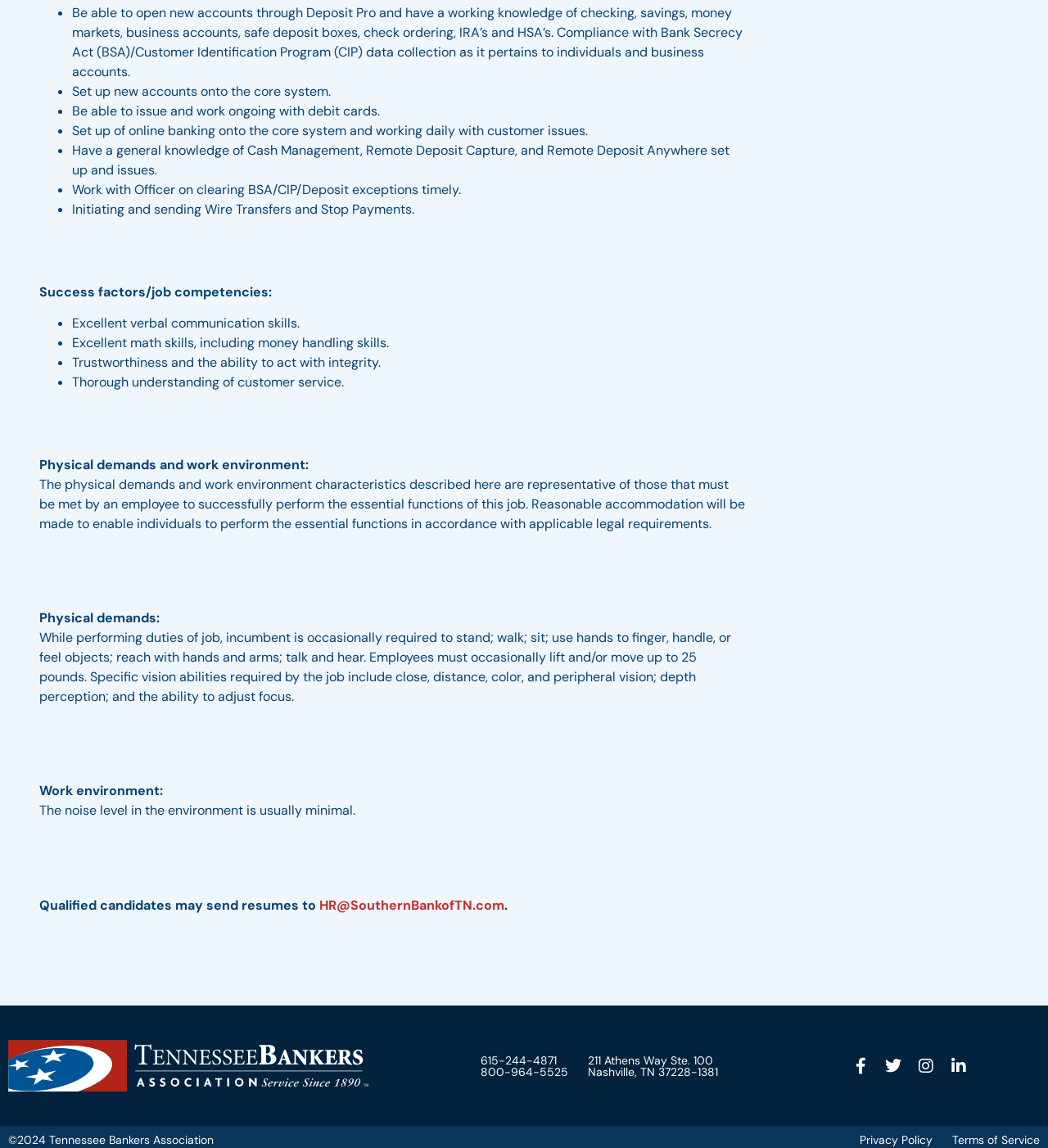Determine the bounding box coordinates of the UI element described by: "Facebook-f".

[0.806, 0.914, 0.837, 0.943]